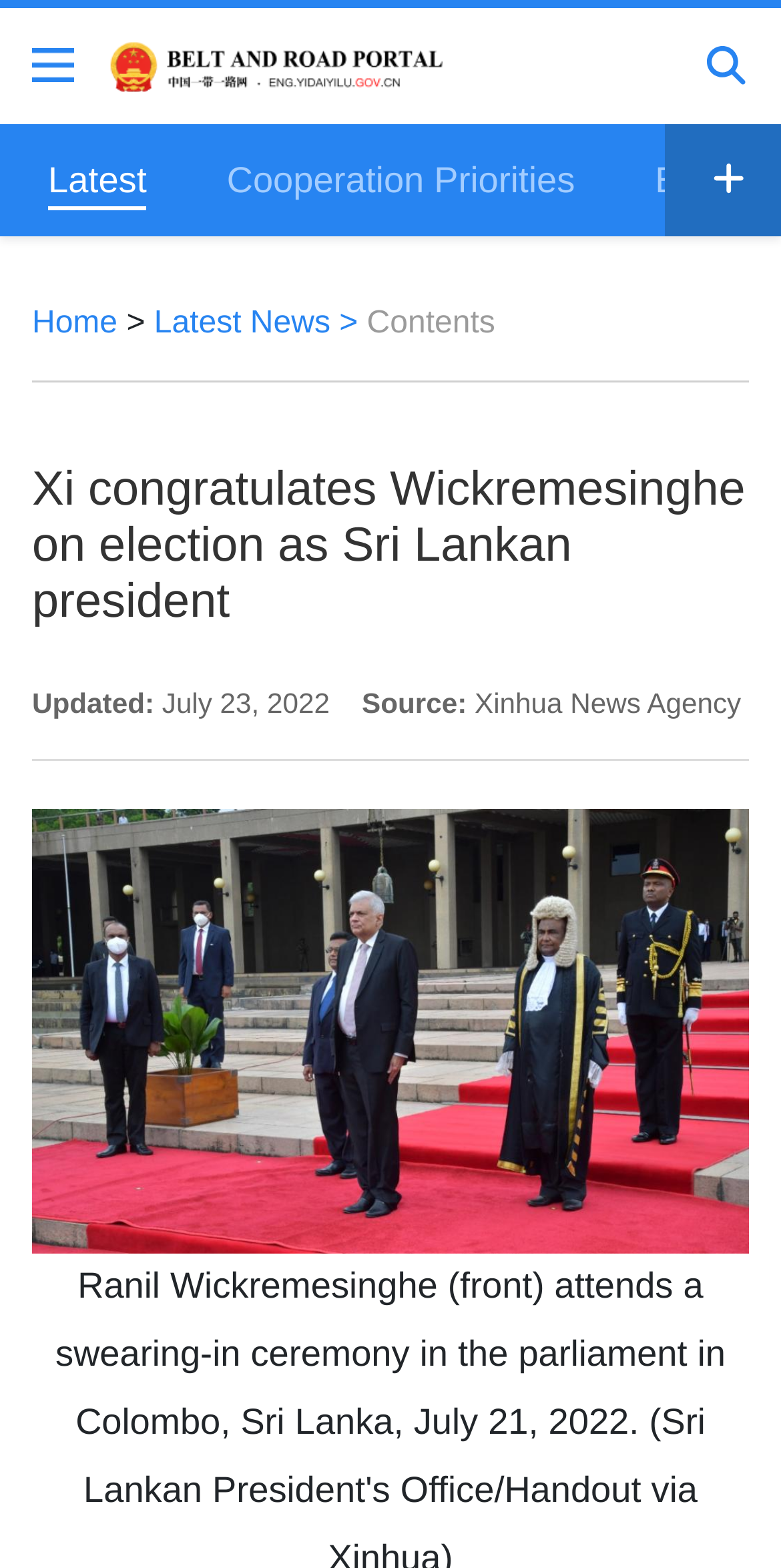Answer briefly with one word or phrase:
What is the country where the president was elected?

Sri Lanka